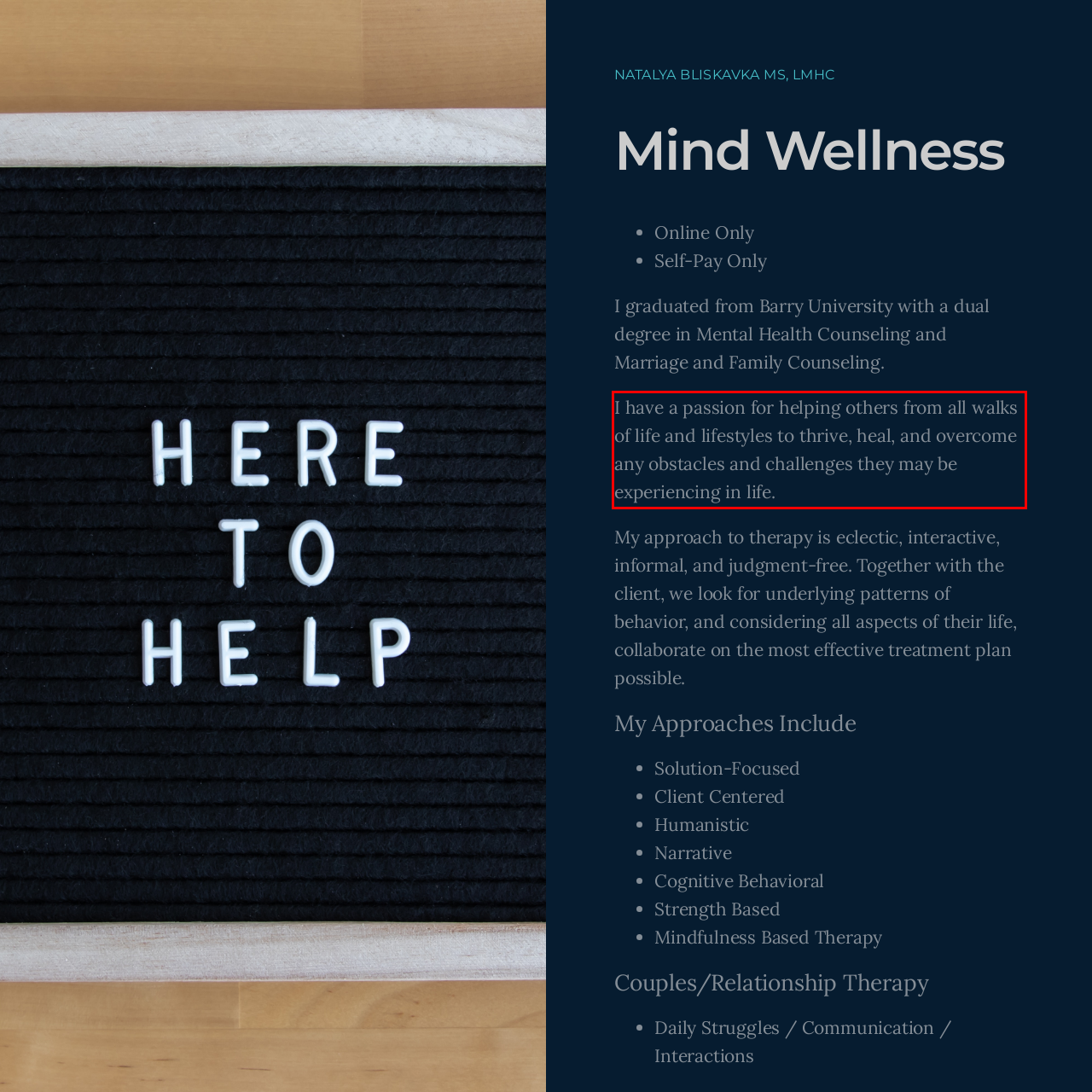Examine the screenshot of the webpage, locate the red bounding box, and generate the text contained within it.

I have a passion for helping others from all walks of life and lifestyles to thrive, heal, and overcome any obstacles and challenges they may be experiencing in life.